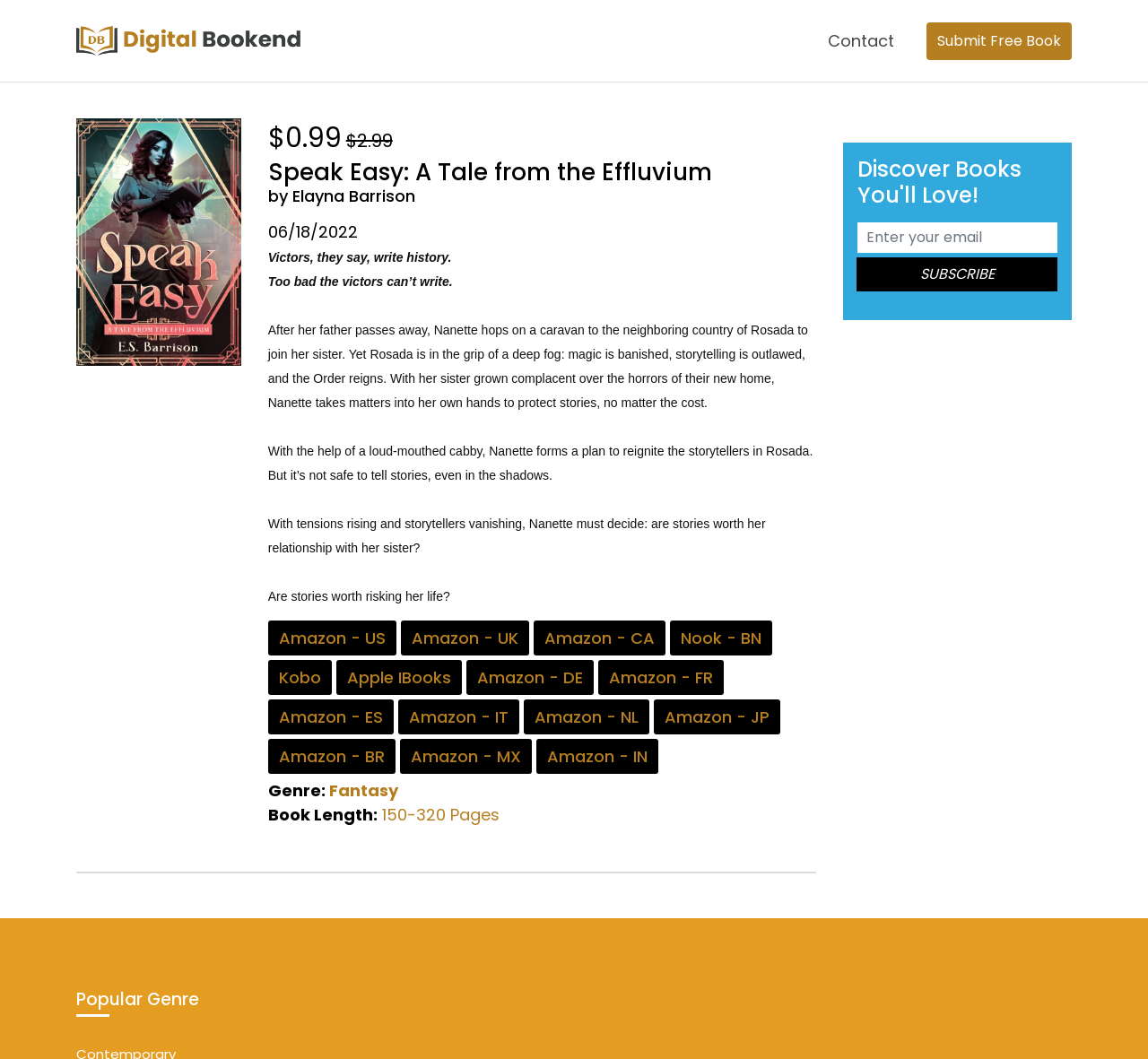Bounding box coordinates should be in the format (top-left x, top-left y, bottom-right x, bottom-right y) and all values should be floating point numbers between 0 and 1. Determine the bounding box coordinate for the UI element described as: Fantasy

[0.287, 0.736, 0.347, 0.757]